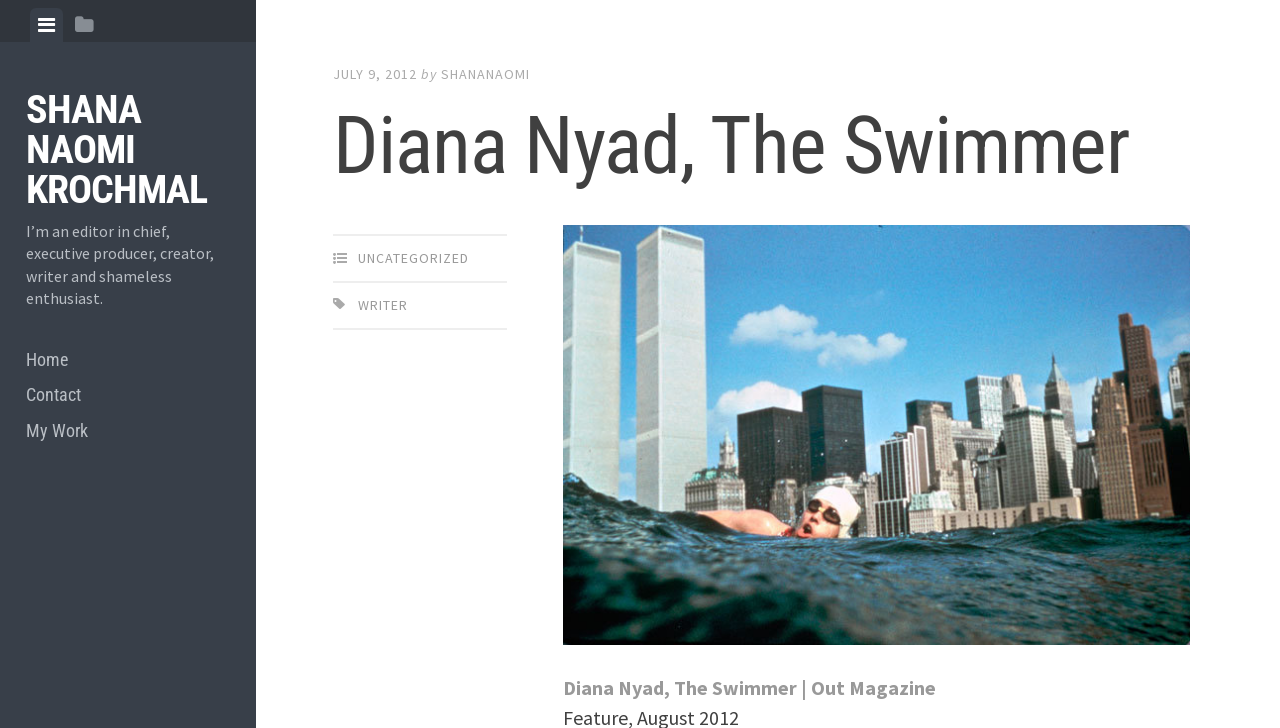Using the format (top-left x, top-left y, bottom-right x, bottom-right y), and given the element description, identify the bounding box coordinates within the screenshot: writer

[0.28, 0.406, 0.319, 0.431]